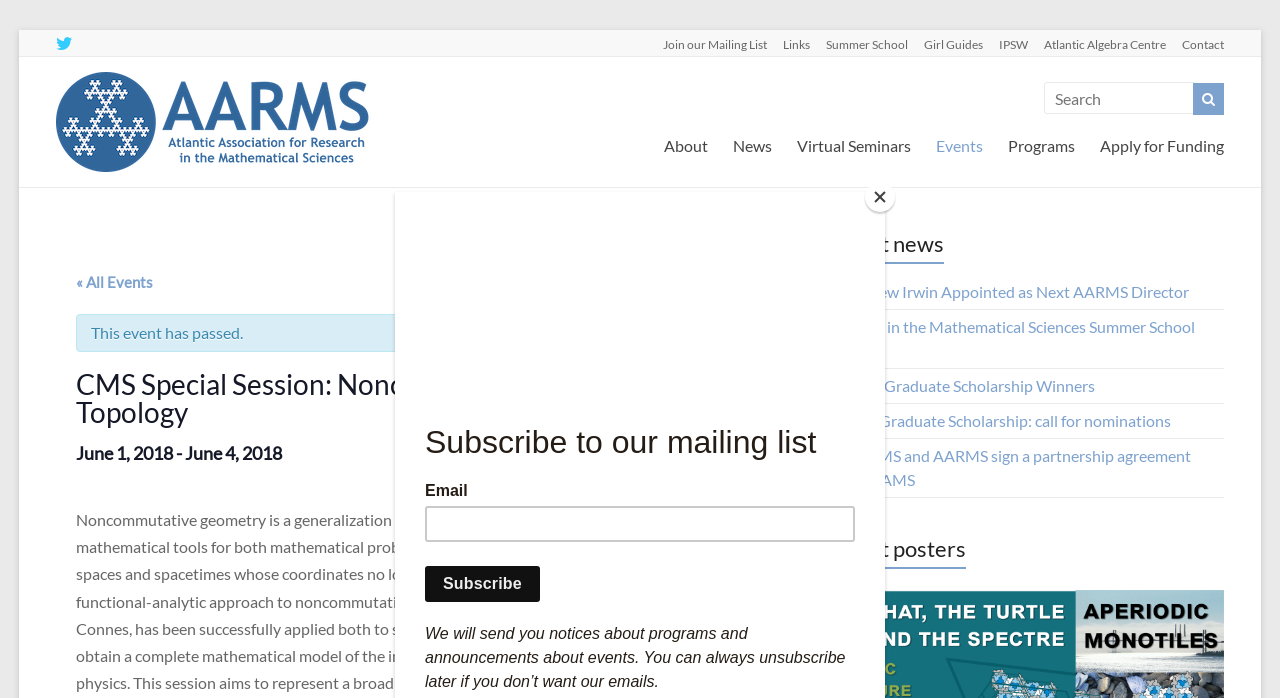How many recent posters are listed?
Please provide a single word or phrase answer based on the image.

1